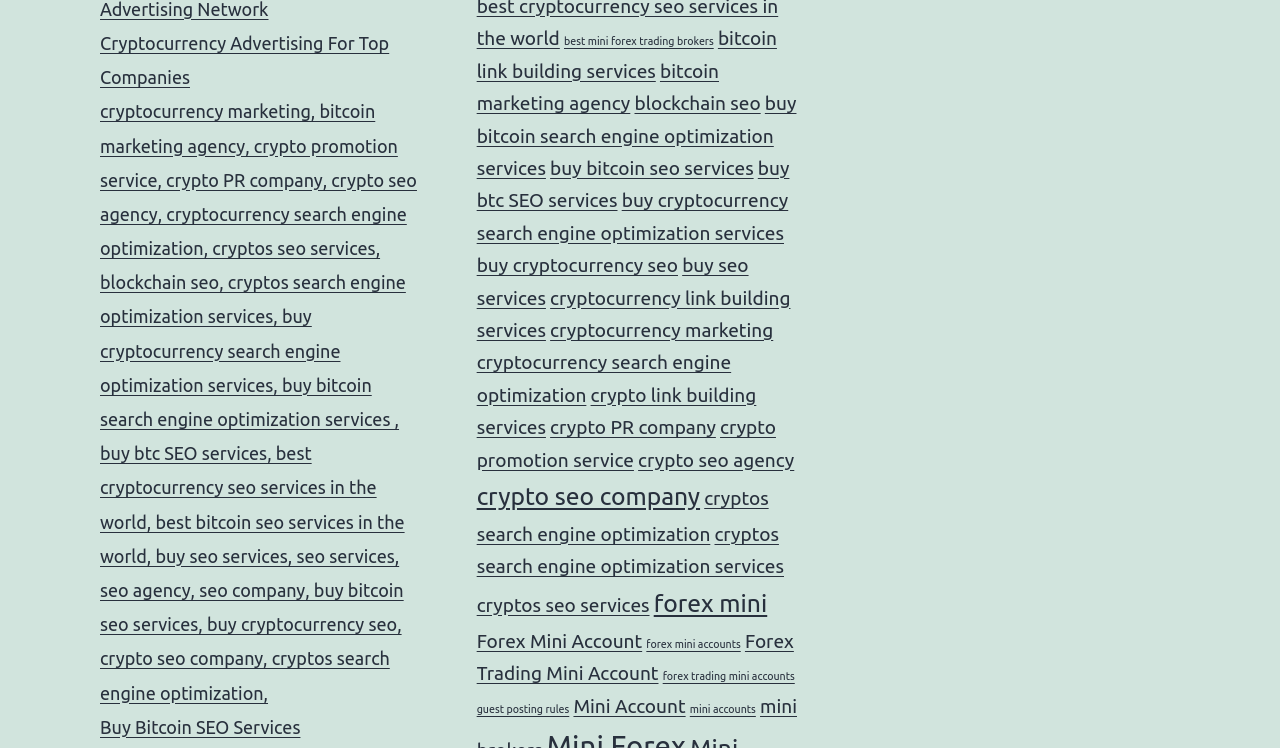What is the purpose of the 'guest posting rules' link?
Analyze the image and provide a thorough answer to the question.

The 'guest posting rules' link is present on the webpage, but its purpose is not explicitly stated. It may be related to the cryptocurrency marketing services offered on the webpage, but without more context, it is unclear.